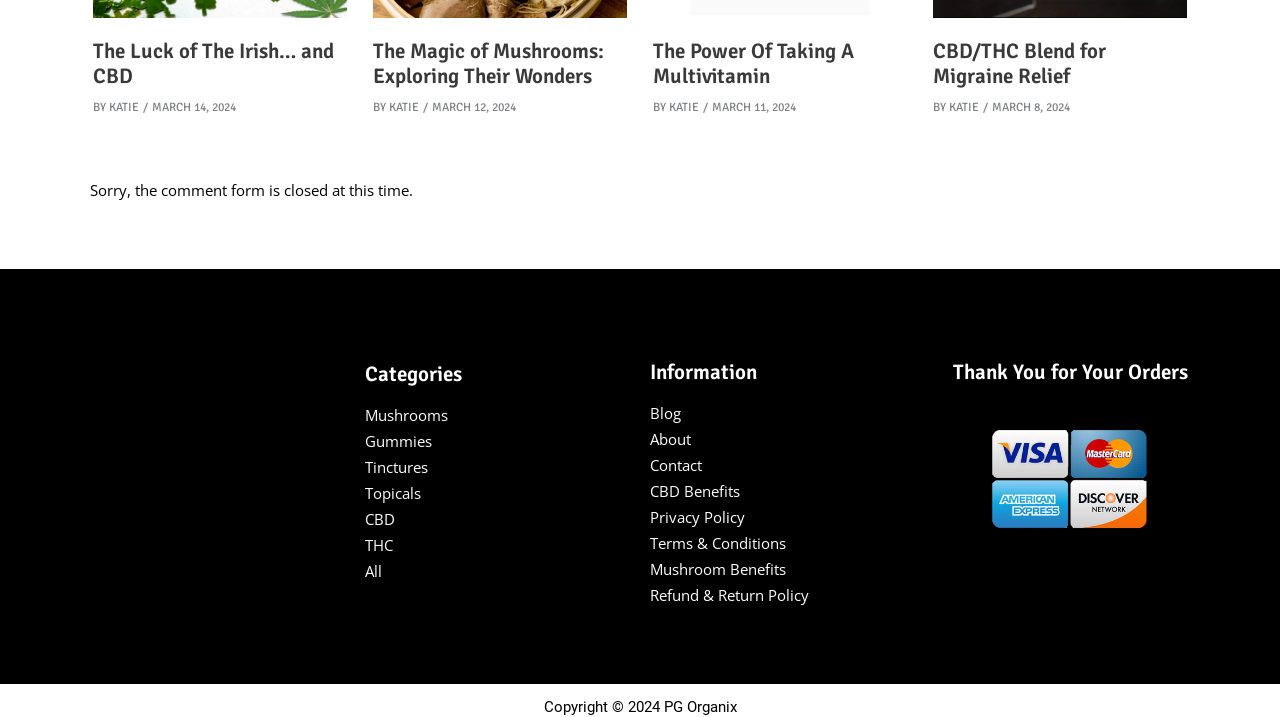Can you look at the image and give a comprehensive answer to the question:
What is the date of the latest article on this webpage?

I compared the dates of the articles and found that the latest article was published on MARCH 14, 2024.